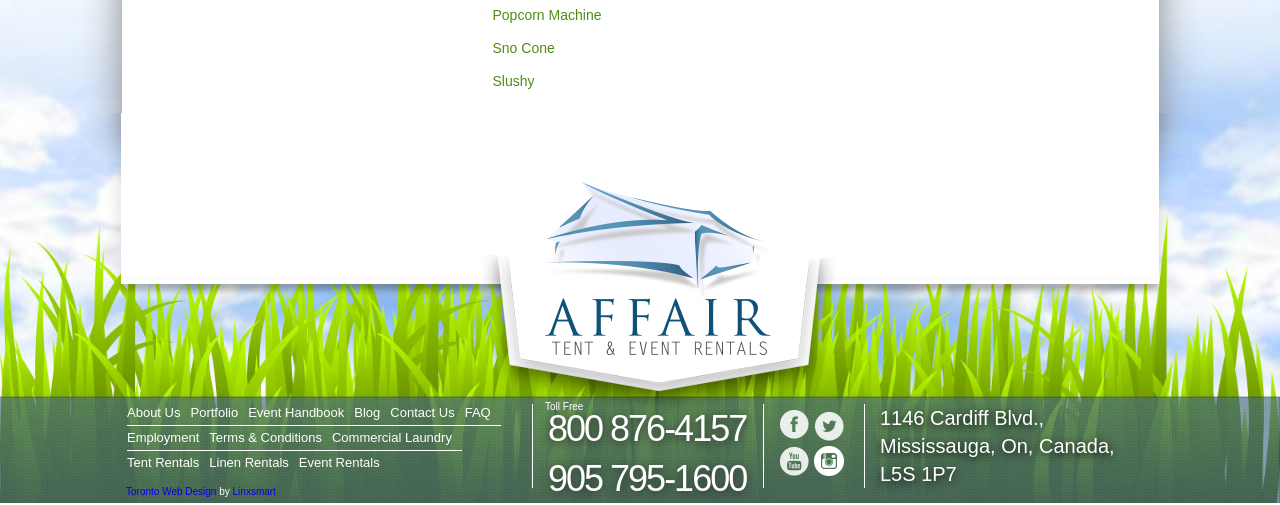Provide a thorough and detailed response to the question by examining the image: 
What is the company's address?

I found the company's address by looking at the series of StaticText elements with the text '1146 Cardiff Blvd.,', 'Mississauga, On, Canada,', and 'L5S 1P7'.